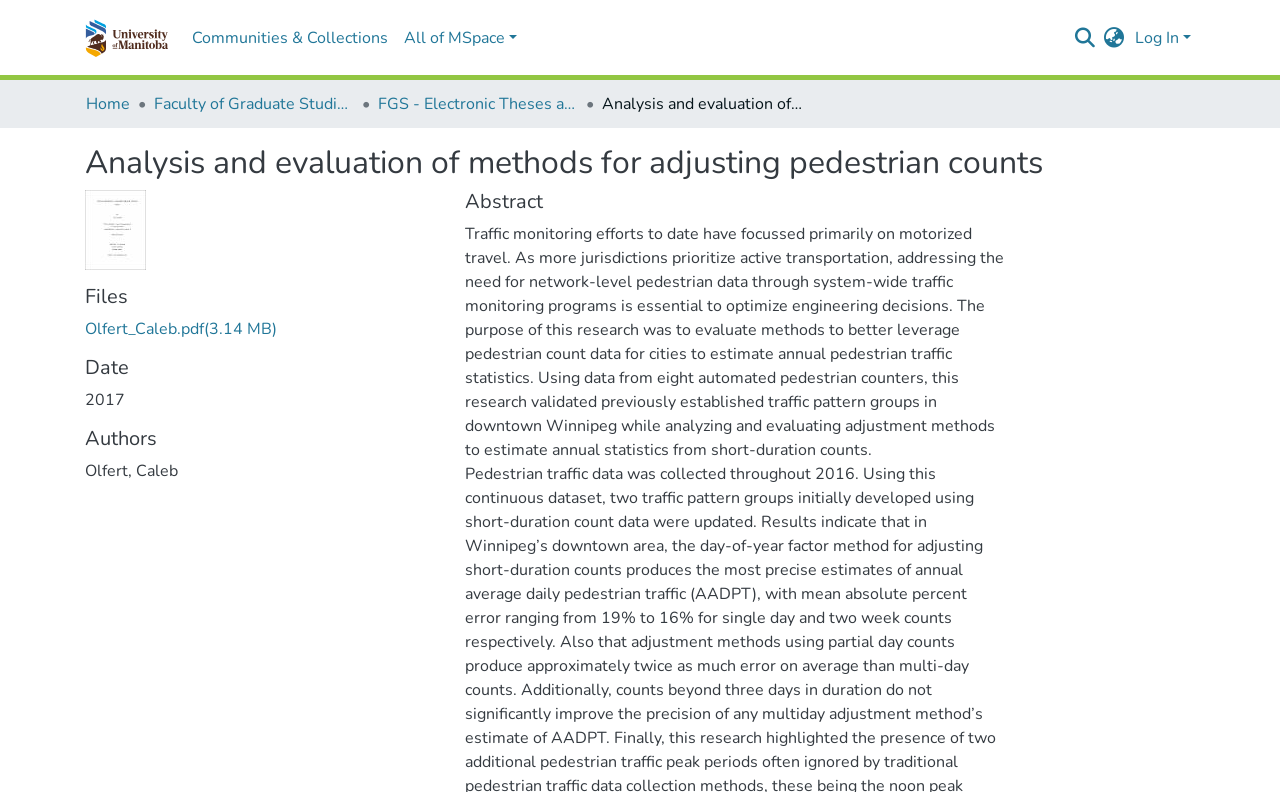Answer the question below in one word or phrase:
What is the file format of the downloadable file?

PDF